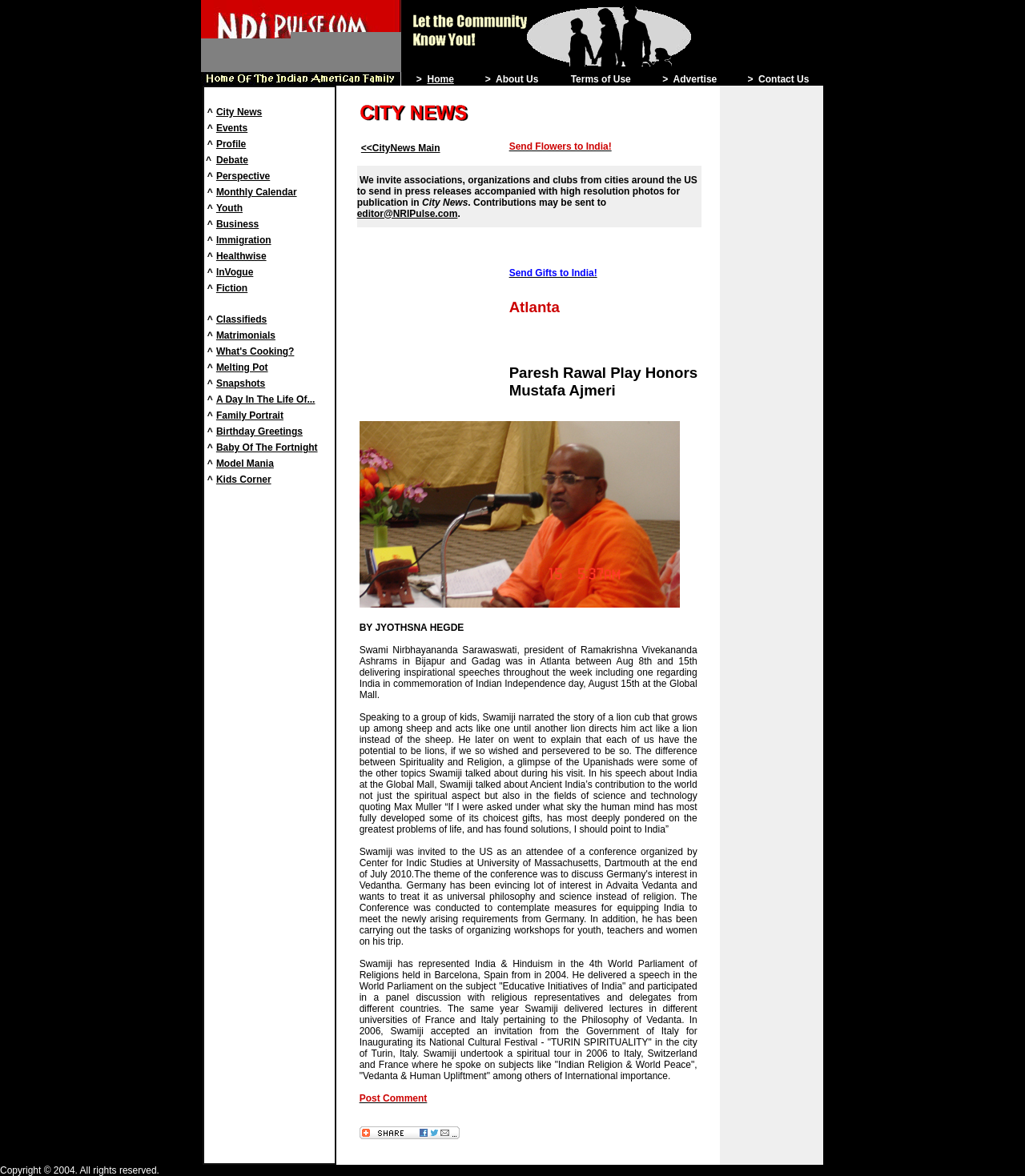Answer the question with a brief word or phrase:
What is the purpose of the table that contains the links to various sections?

To provide navigation to different sections